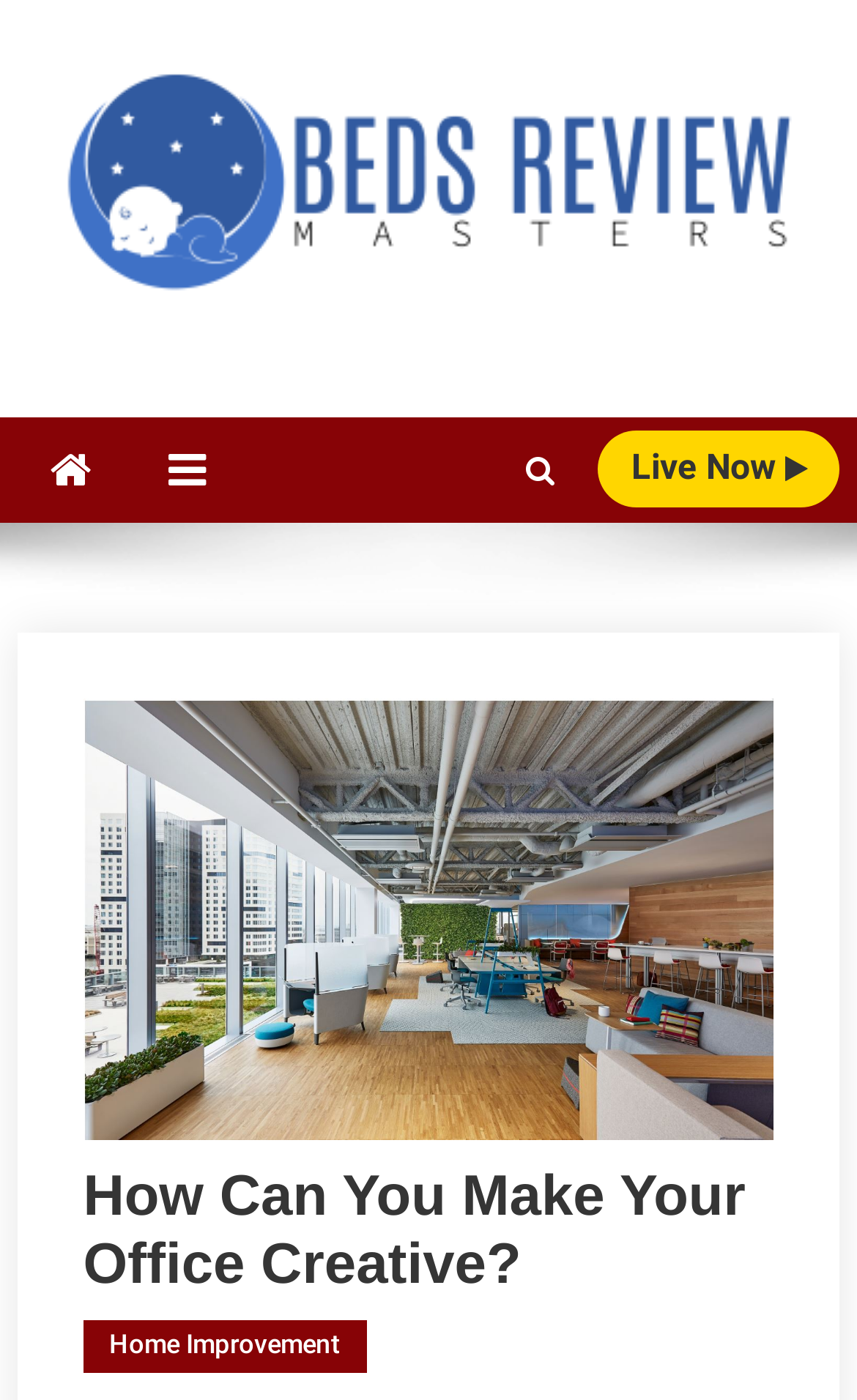Please find the bounding box coordinates in the format (top-left x, top-left y, bottom-right x, bottom-right y) for the given element description. Ensure the coordinates are floating point numbers between 0 and 1. Description: Beds Review Masters

[0.02, 0.218, 0.805, 0.278]